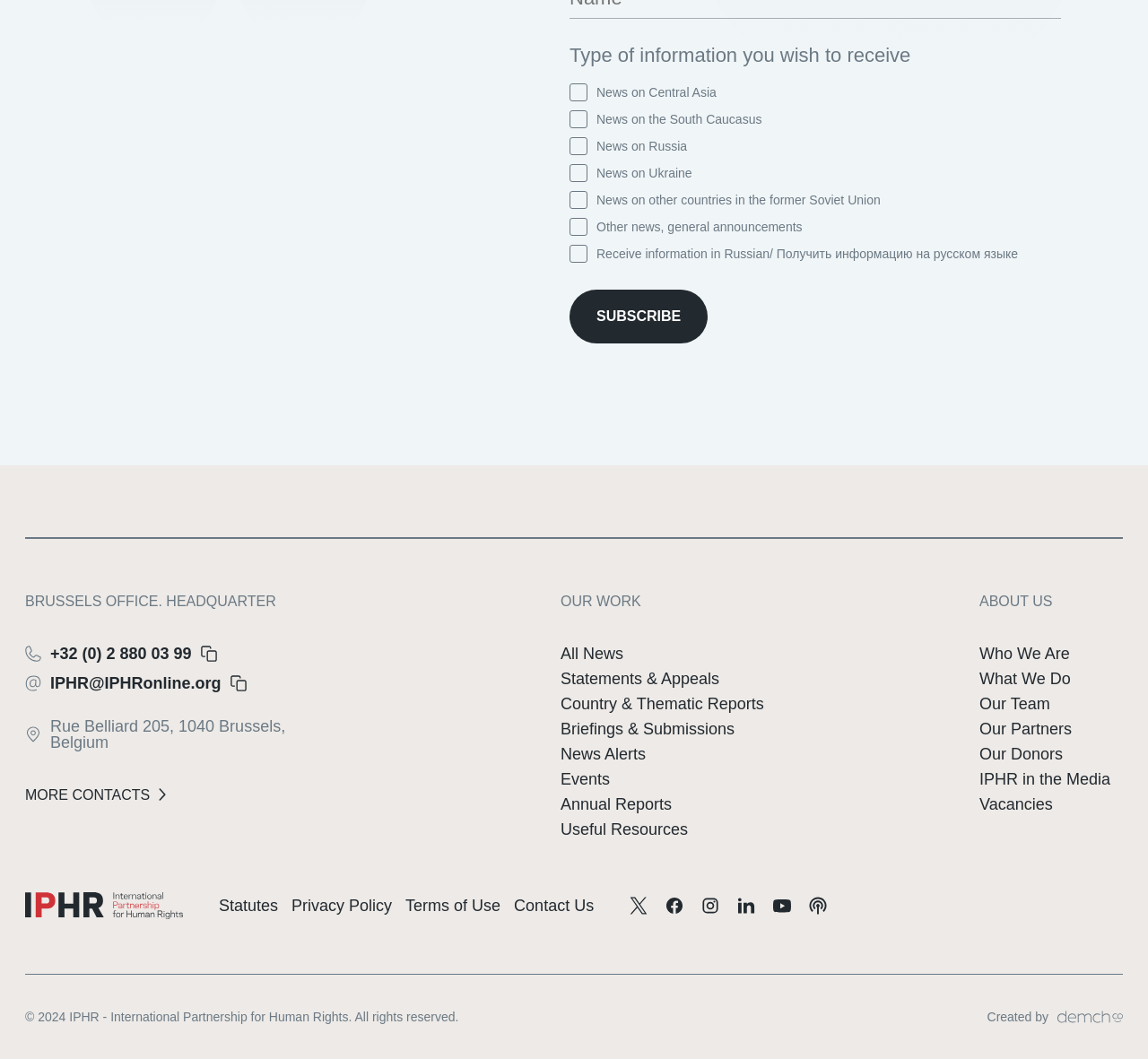Extract the bounding box coordinates of the UI element described by: "More contacts". The coordinates should include four float numbers ranging from 0 to 1, e.g., [left, top, right, bottom].

[0.022, 0.743, 0.303, 0.76]